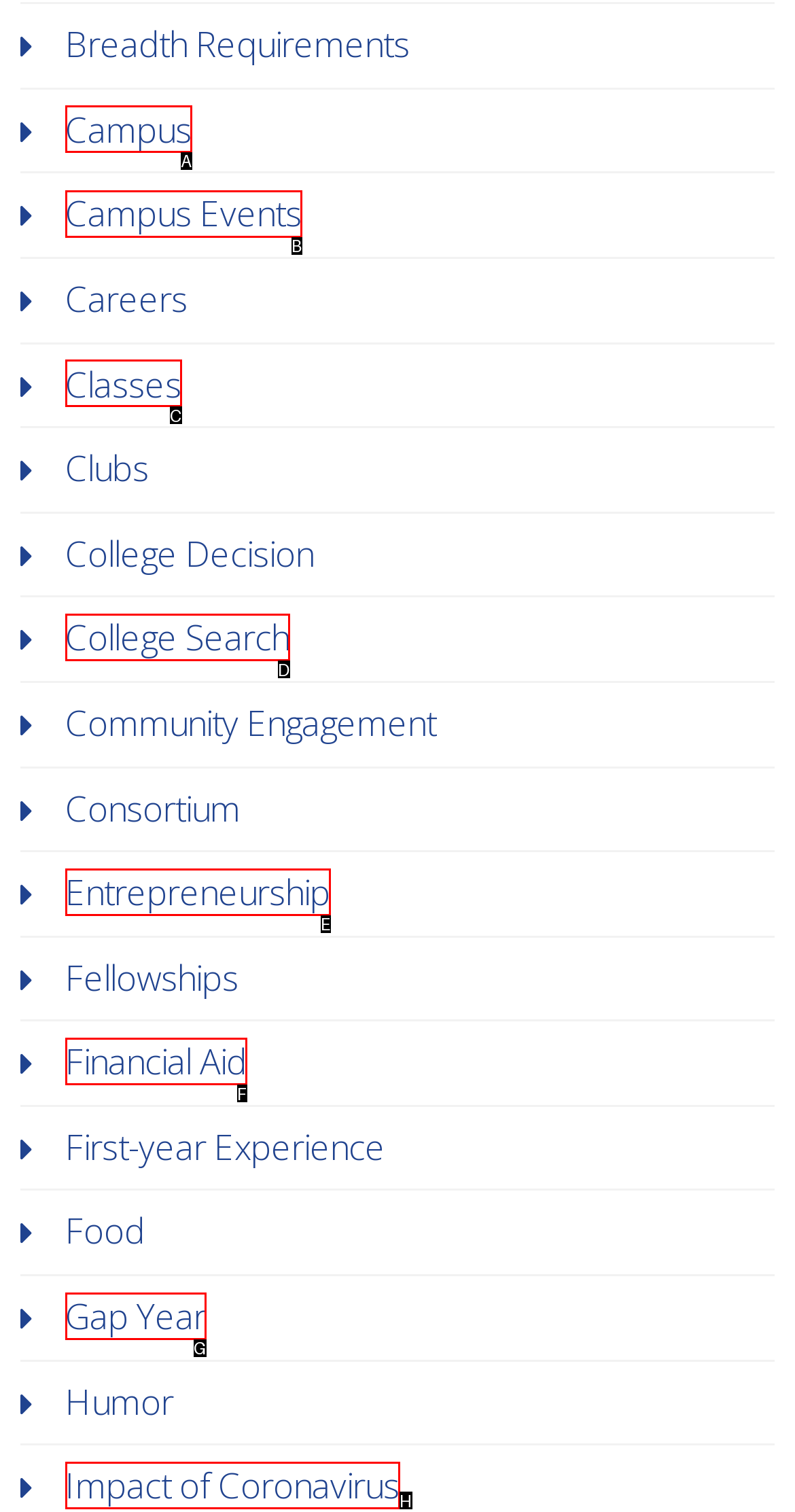Choose the HTML element that matches the description: Financial Aid
Reply with the letter of the correct option from the given choices.

F